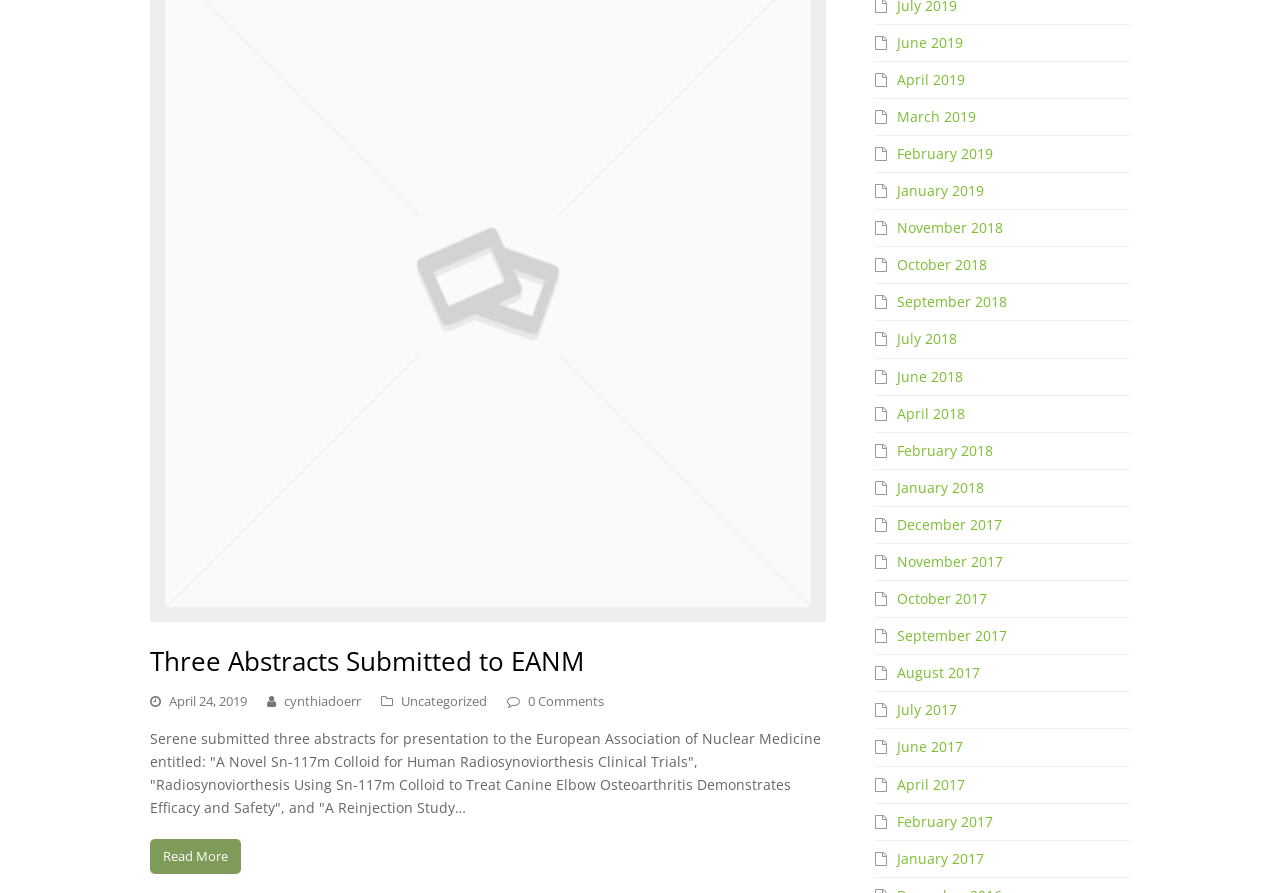What is the author of the first blog post? Using the information from the screenshot, answer with a single word or phrase.

cynthiadoerr